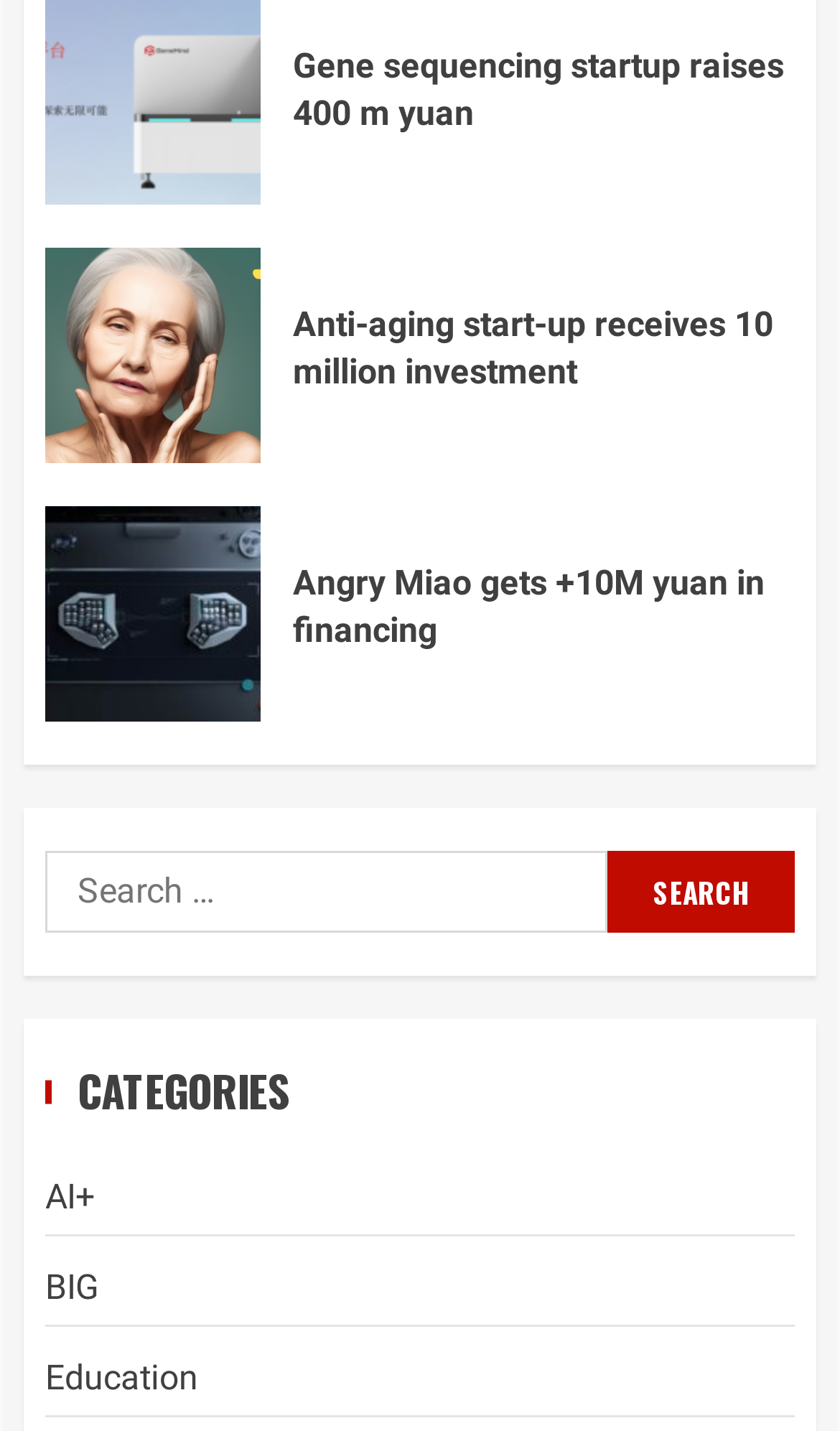Give the bounding box coordinates for the element described as: "BIG".

[0.054, 0.882, 0.118, 0.918]